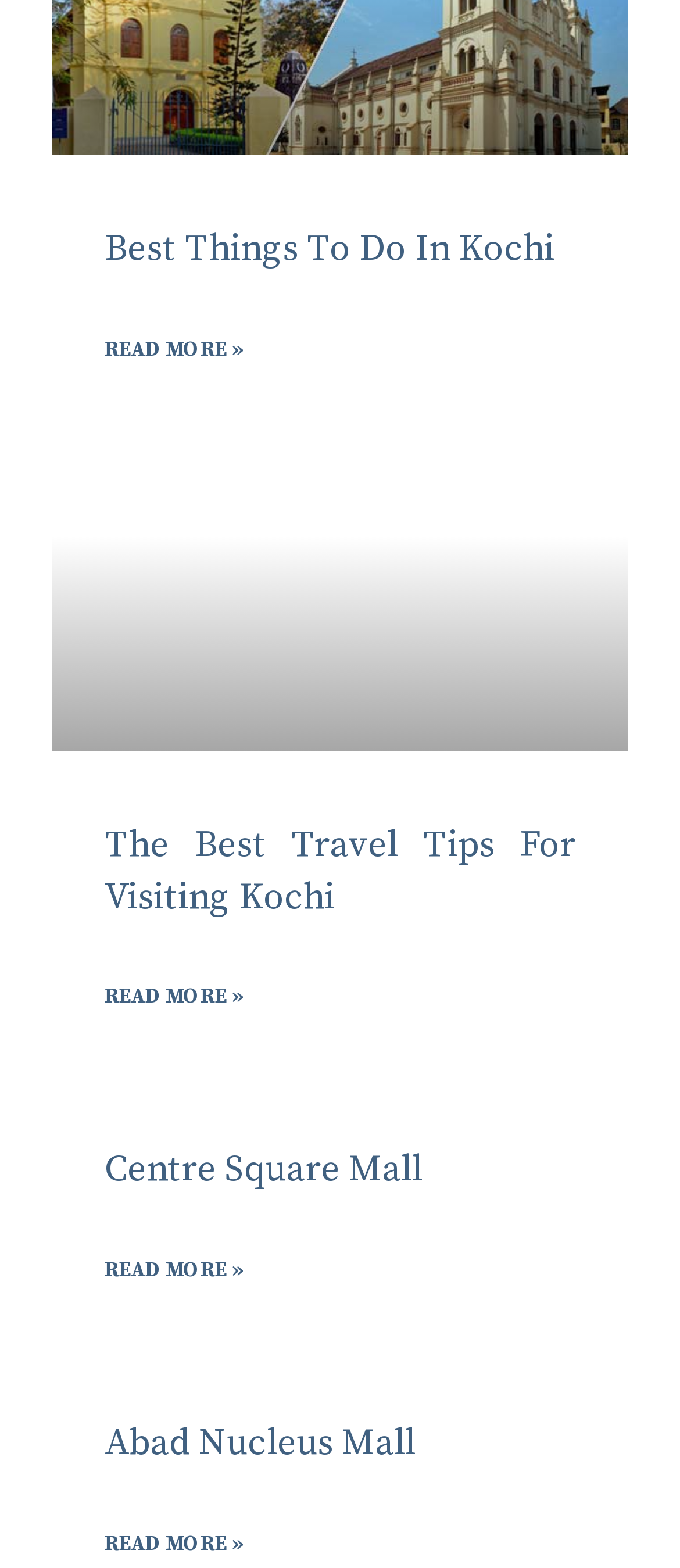Can you find the bounding box coordinates for the element that needs to be clicked to execute this instruction: "Read more about The Best Travel Tips For Visiting Kochi"? The coordinates should be given as four float numbers between 0 and 1, i.e., [left, top, right, bottom].

[0.154, 0.625, 0.359, 0.648]